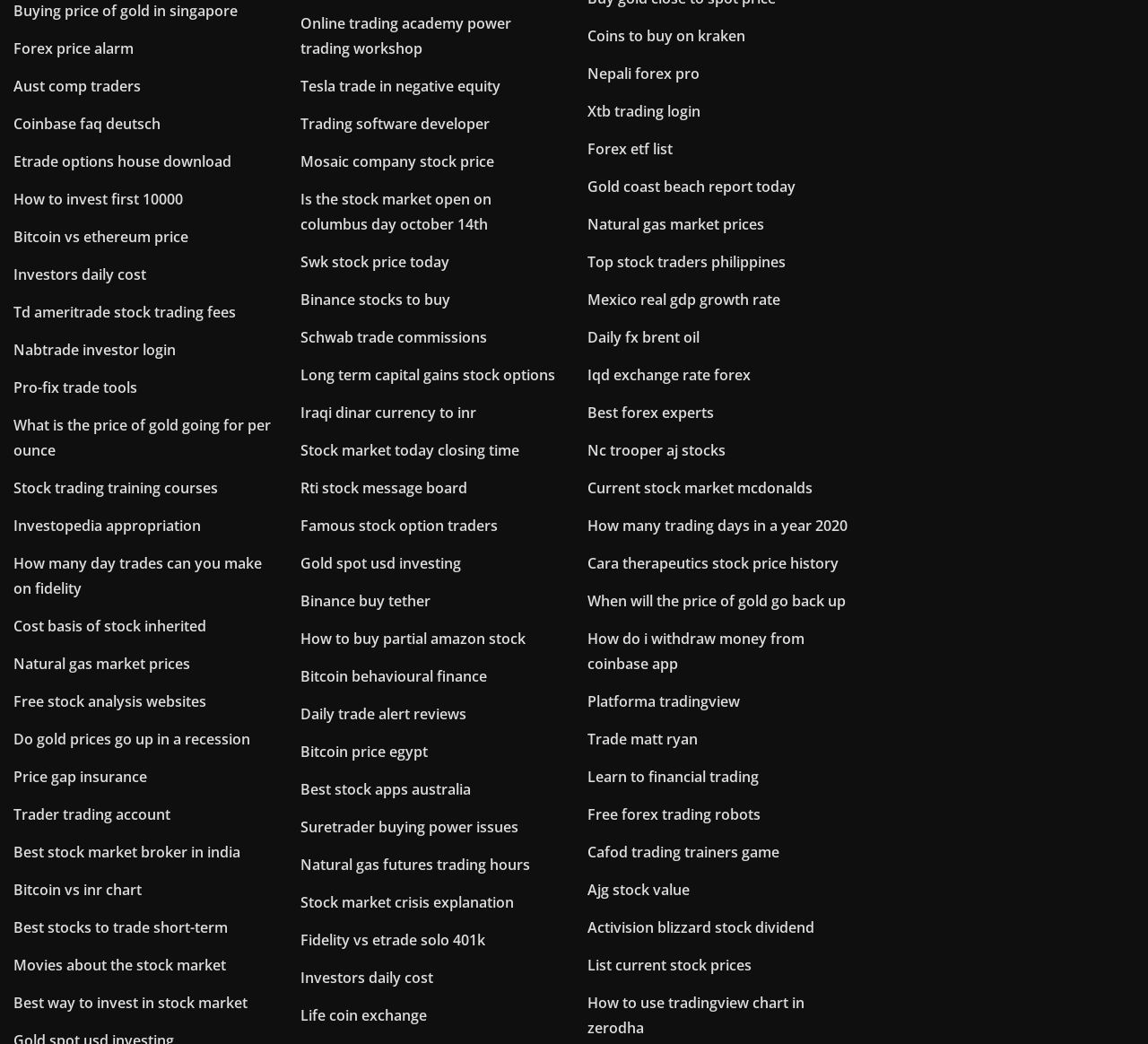Provide the bounding box coordinates of the HTML element described by the text: "Coinbase faq deutsch".

[0.012, 0.109, 0.14, 0.128]